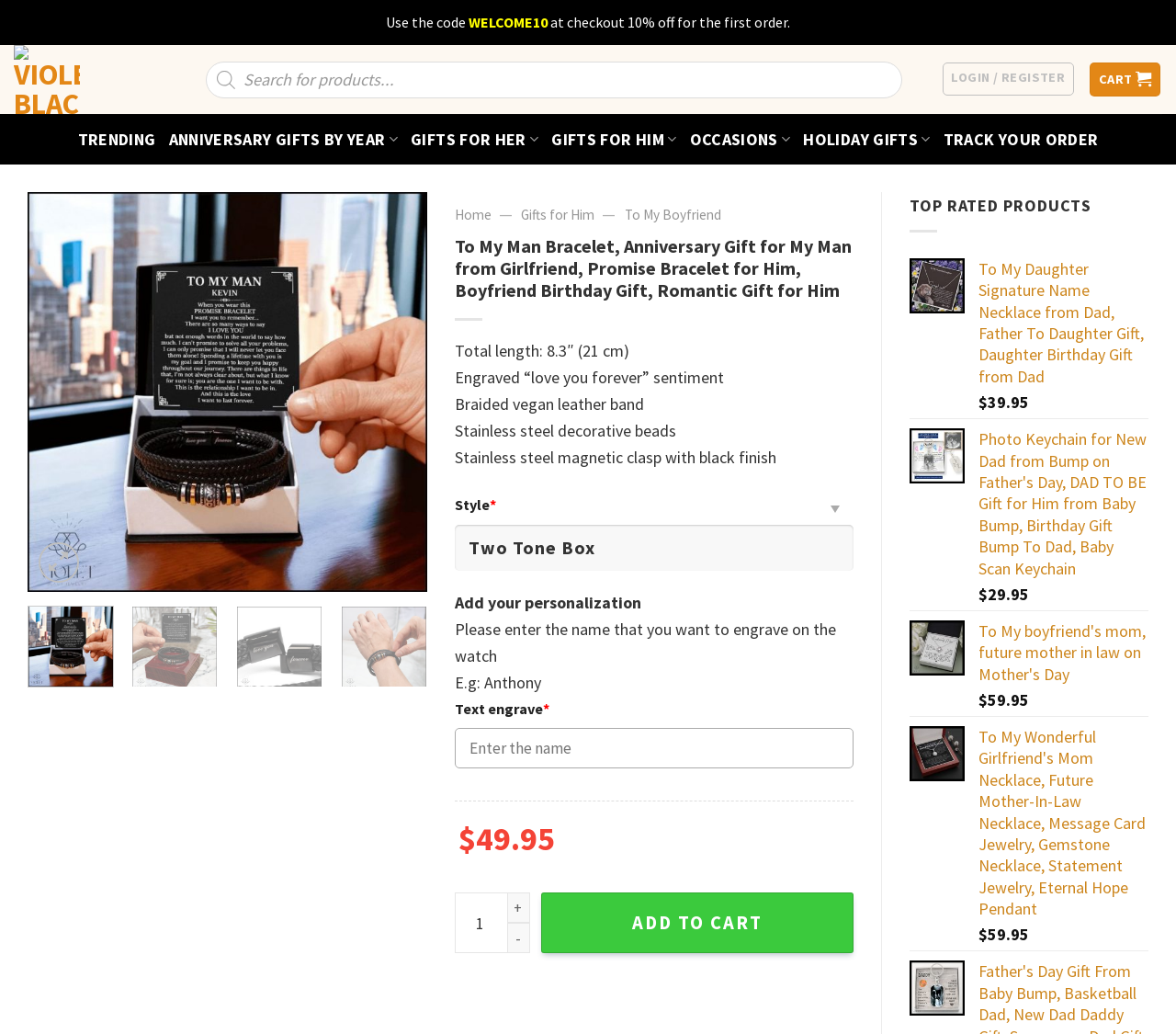What is the discount code for the first order?
Answer the question based on the image using a single word or a brief phrase.

WELCOME10